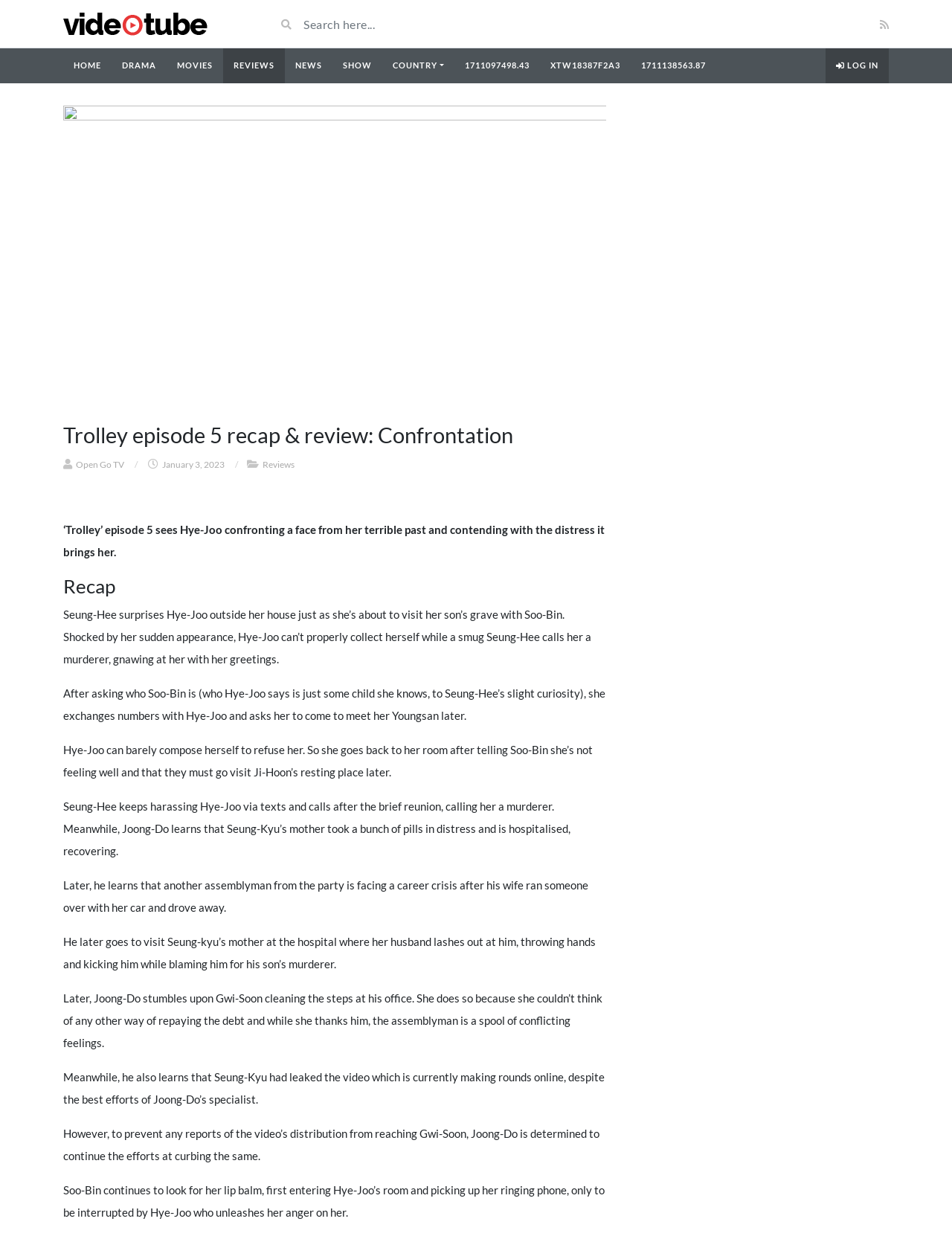Describe every aspect of the webpage comprehensively.

The webpage is about a recap and review of episode 5 of the TV show "Trolley", specifically focusing on the confrontation theme. At the top left, there is a link "Media for You" accompanied by an image, and a search bar with a placeholder text "Search here...". 

To the right of the search bar, there is a button with a magnifying glass icon. On the top right, there is a link with a lock icon, and a series of links for navigation, including "HOME", "DRAMA", "MOVIES", "REVIEWS", "NEWS", "SHOW", and "COUNTRY". 

Below the navigation links, there is a heading that displays the title of the webpage, "Trolley episode 5 recap & review: Confrontation". Underneath the heading, there is a link to "Open Go TV" and a date "January 3, 2023". 

A brief summary of the episode is provided, followed by a heading "Recap" and a series of paragraphs that detail the events of the episode. The paragraphs describe the confrontation between Hye-Joo and Seung-Hee, and the subsequent events that unfold. 

Throughout the webpage, there are no images other than the one accompanying the "Media for You" link. The layout is primarily composed of text, with links and buttons scattered throughout.